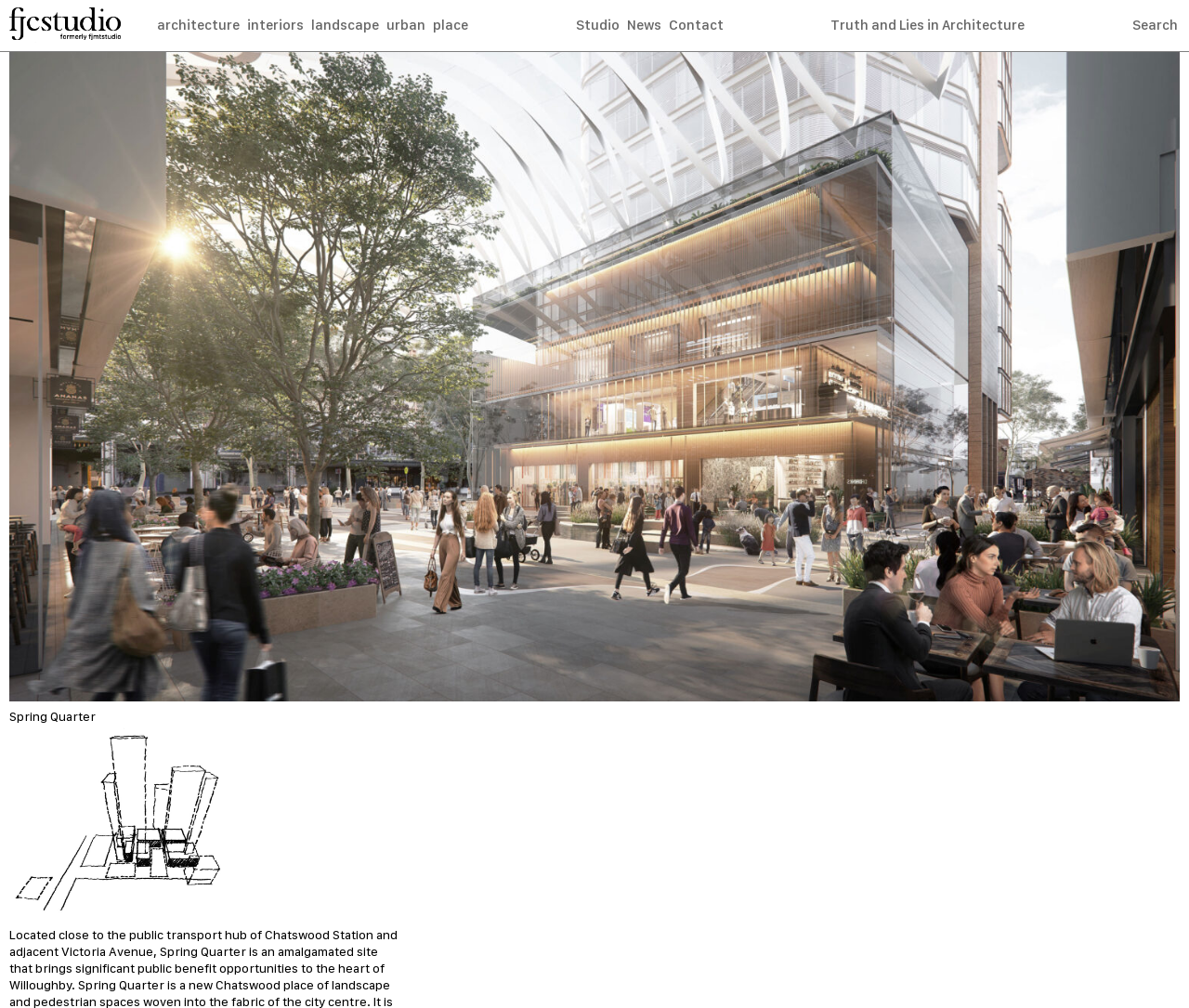What is the purpose of the textbox at the top?
Look at the image and respond with a one-word or short-phrase answer.

Search